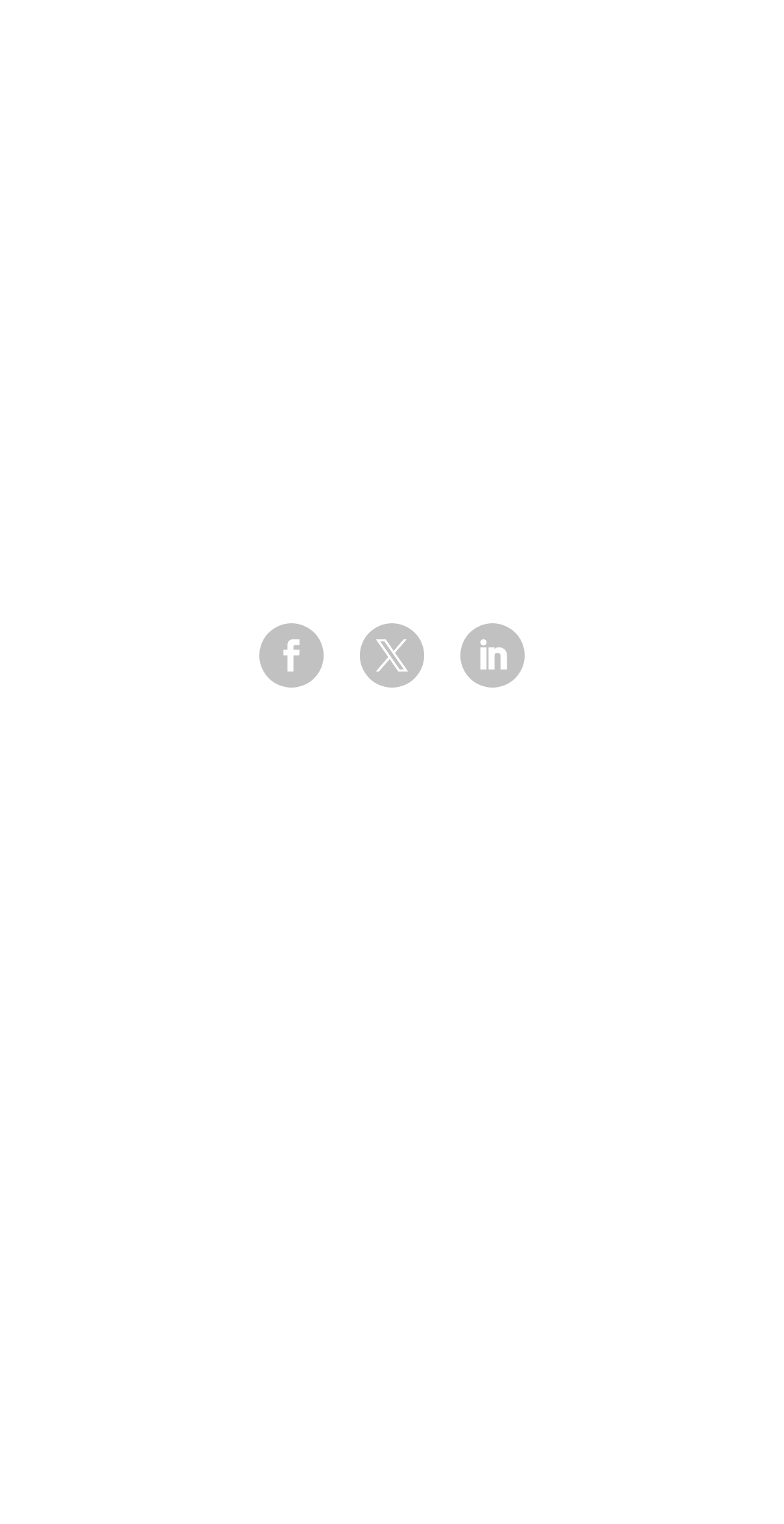Please look at the image and answer the question with a detailed explanation: What is the purpose of the textboxes?

I found the heading element 'Subscribe to a digital copy of our publications' above the textboxes, which suggests that the textboxes are used for subscription purposes.